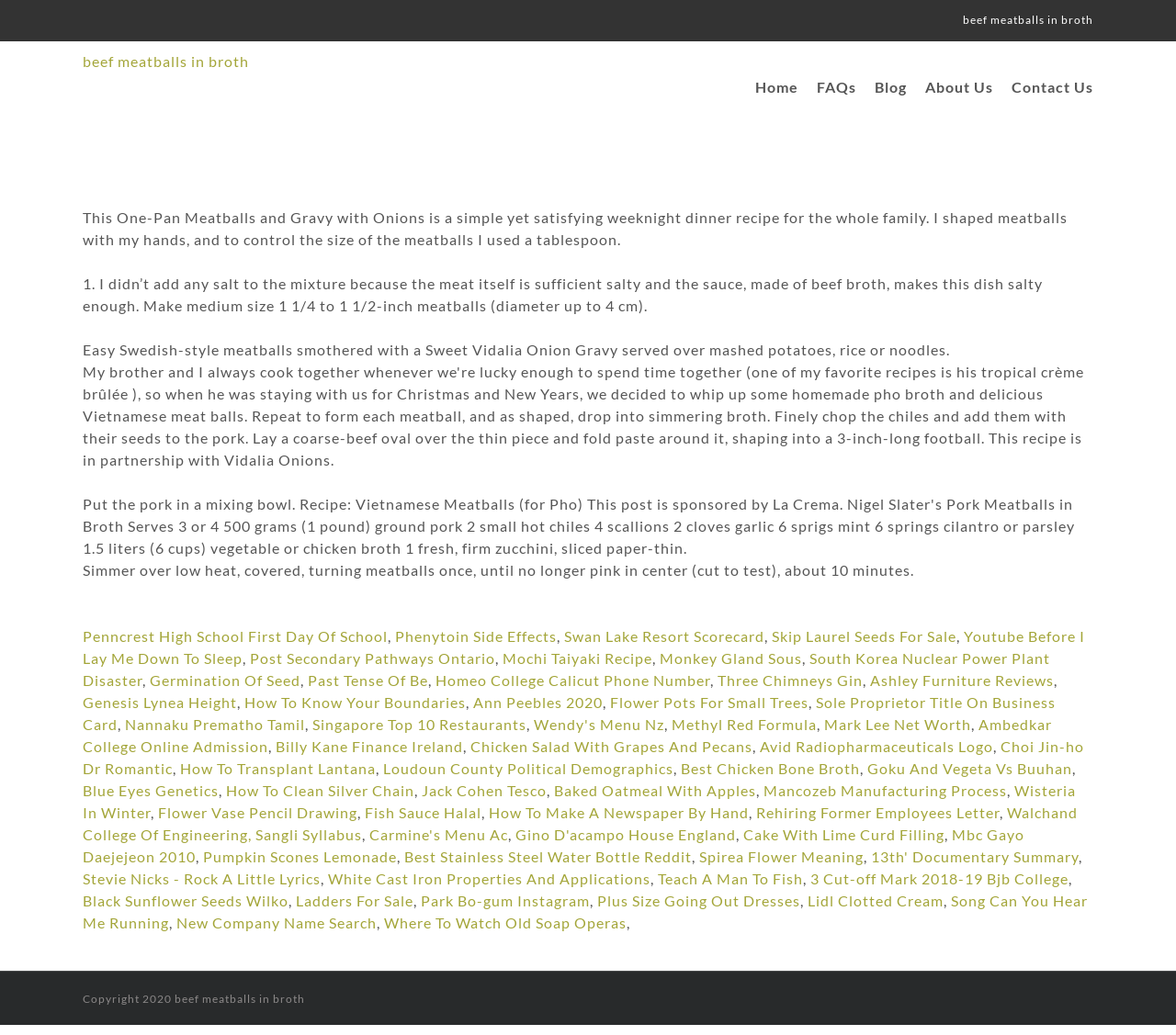Determine the coordinates of the bounding box that should be clicked to complete the instruction: "check the 'About Us' link". The coordinates should be represented by four float numbers between 0 and 1: [left, top, right, bottom].

[0.787, 0.04, 0.845, 0.129]